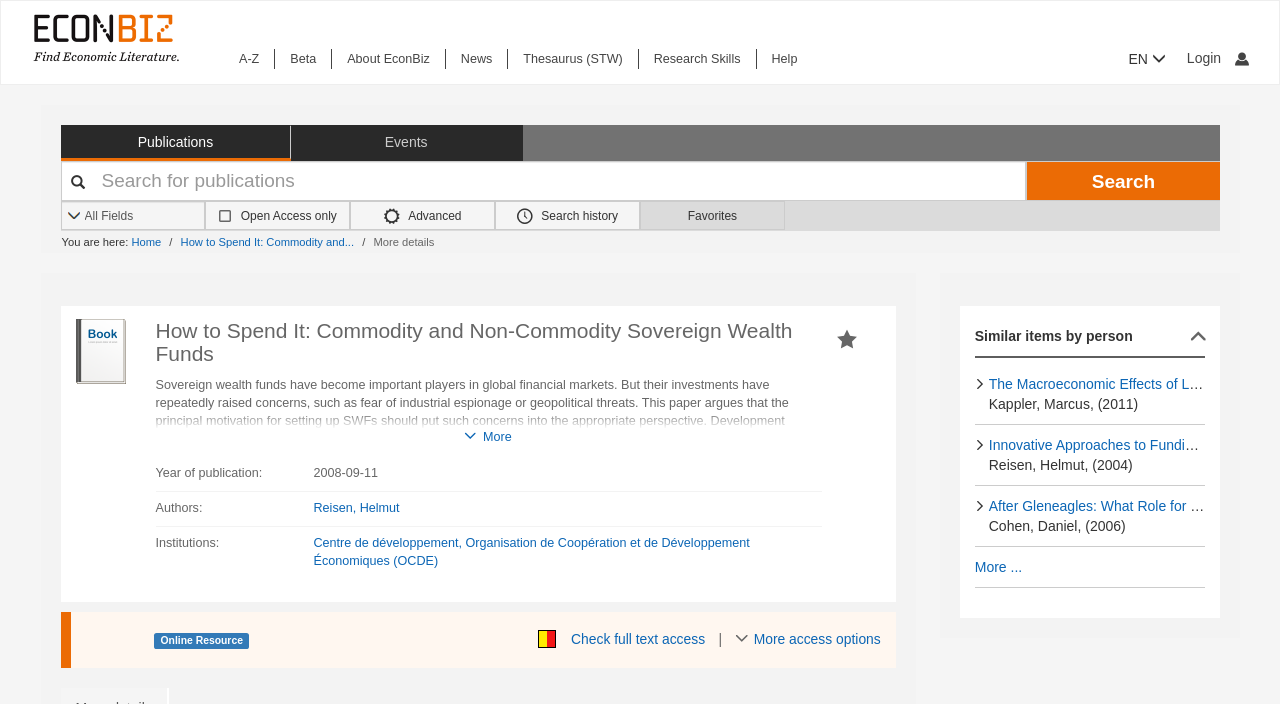Extract the main heading from the webpage content.

How to Spend It: Commodity and Non-Commodity Sovereign Wealth Funds